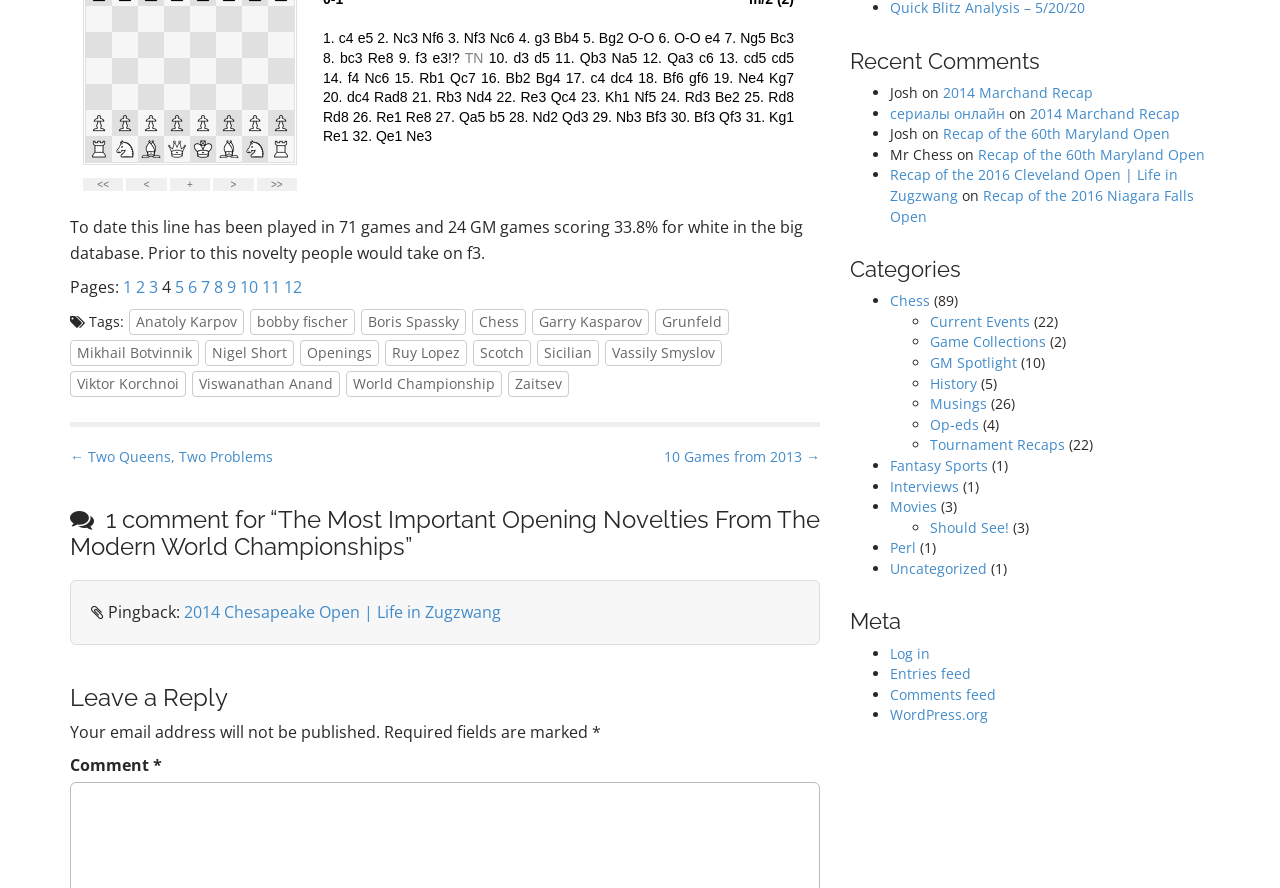Show the bounding box coordinates for the element that needs to be clicked to execute the following instruction: "View recent comments by clicking on the 'Recent Comments' heading". Provide the coordinates in the form of four float numbers between 0 and 1, i.e., [left, top, right, bottom].

[0.664, 0.055, 0.945, 0.082]